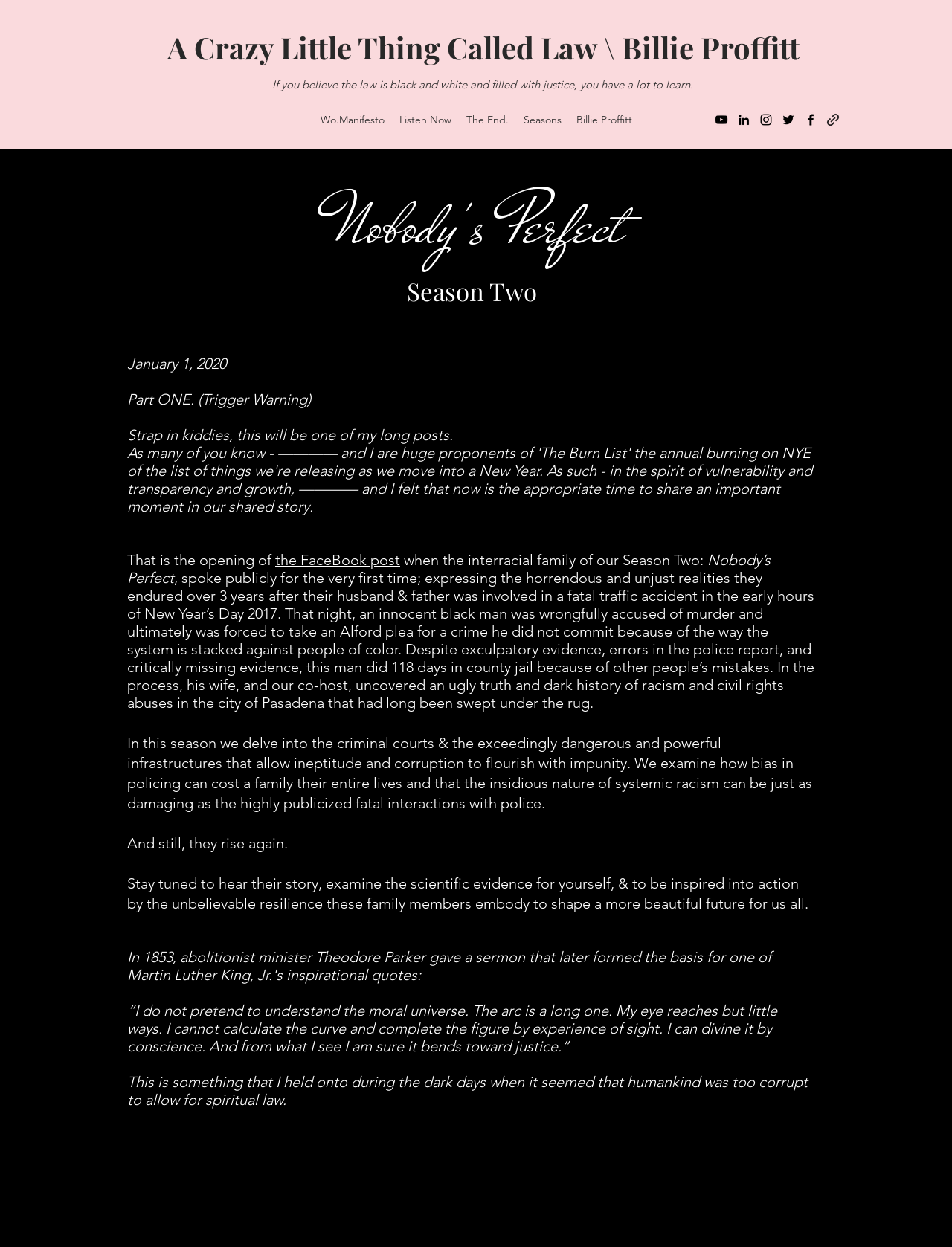Given the element description, predict the bounding box coordinates in the format (top-left x, top-left y, bottom-right x, bottom-right y), using floating point numbers between 0 and 1: Seasons

[0.542, 0.087, 0.597, 0.105]